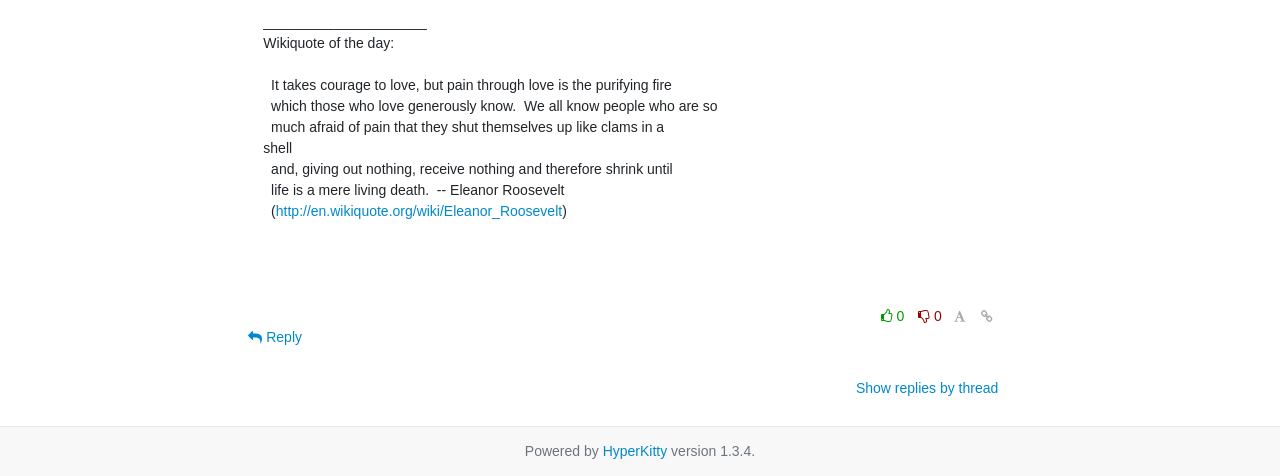Please answer the following question as detailed as possible based on the image: 
How many font style options are available?

The webpage contains a generic element with the text 'Display in fixed font', which suggests that there is one font style option available.